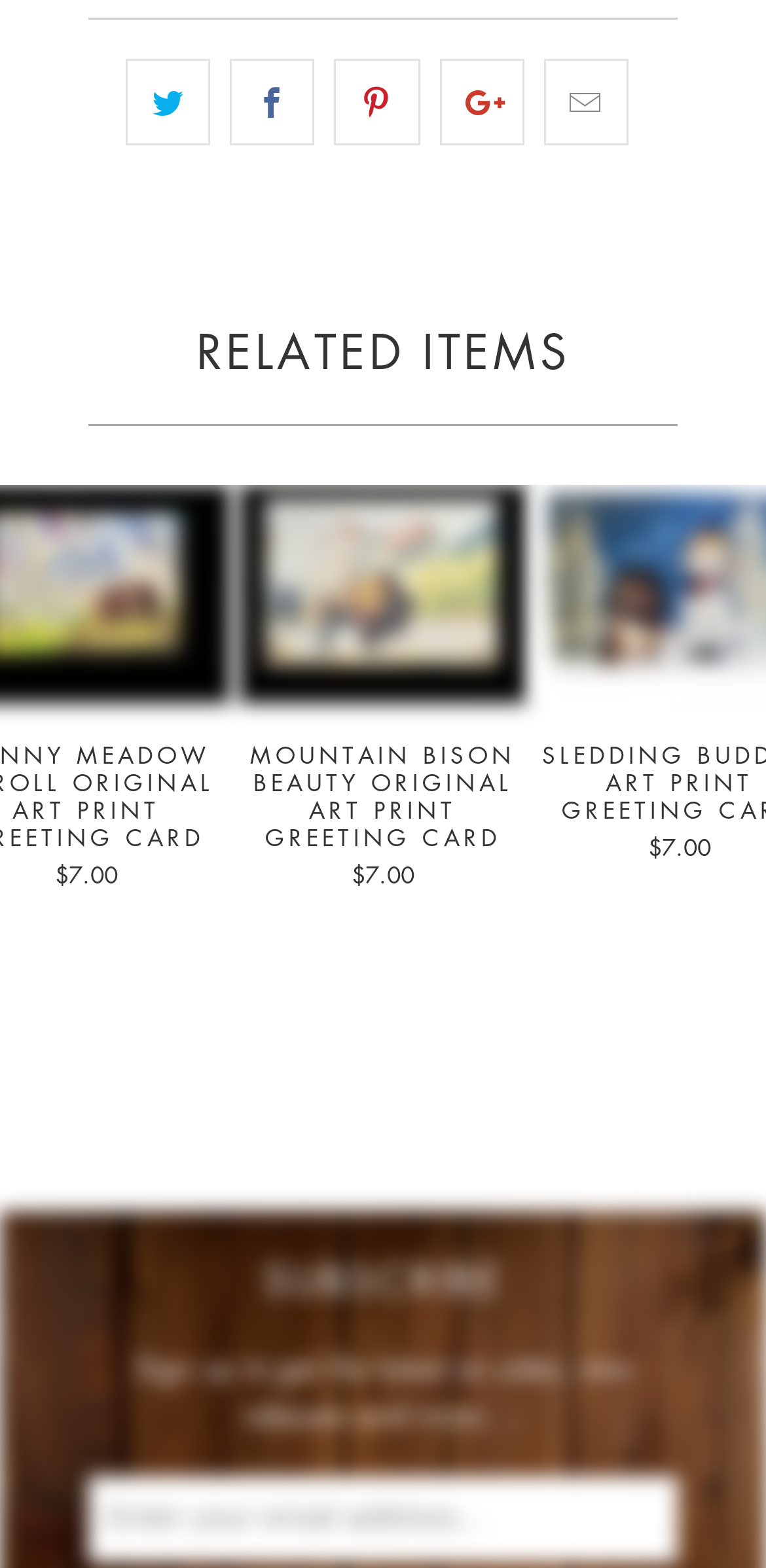Locate the bounding box coordinates of the element I should click to achieve the following instruction: "view Mountain Bison Beauty Original Art Print Greeting Card".

[0.313, 0.309, 0.687, 0.448]